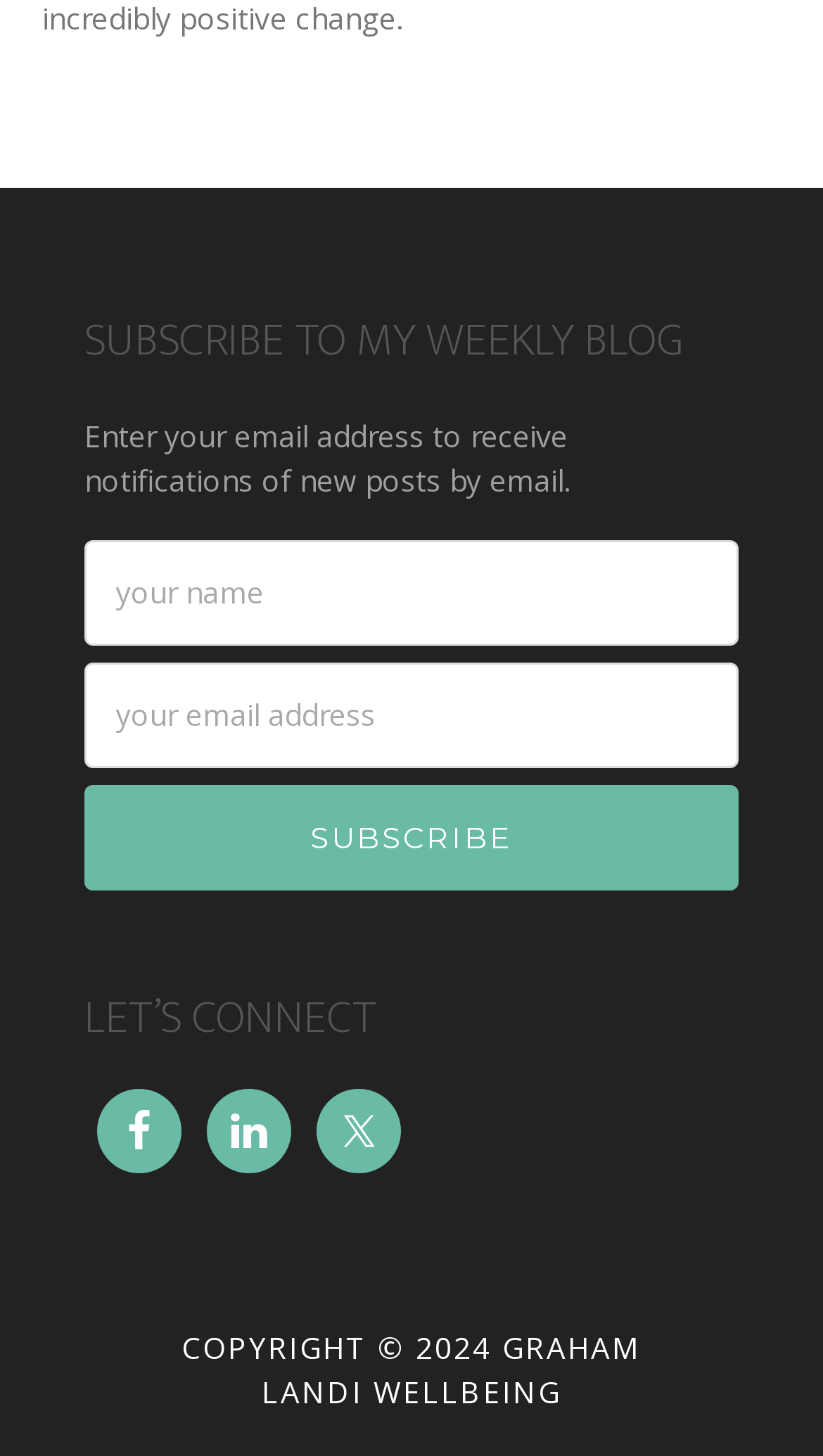What is the copyright year? Analyze the screenshot and reply with just one word or a short phrase.

2024